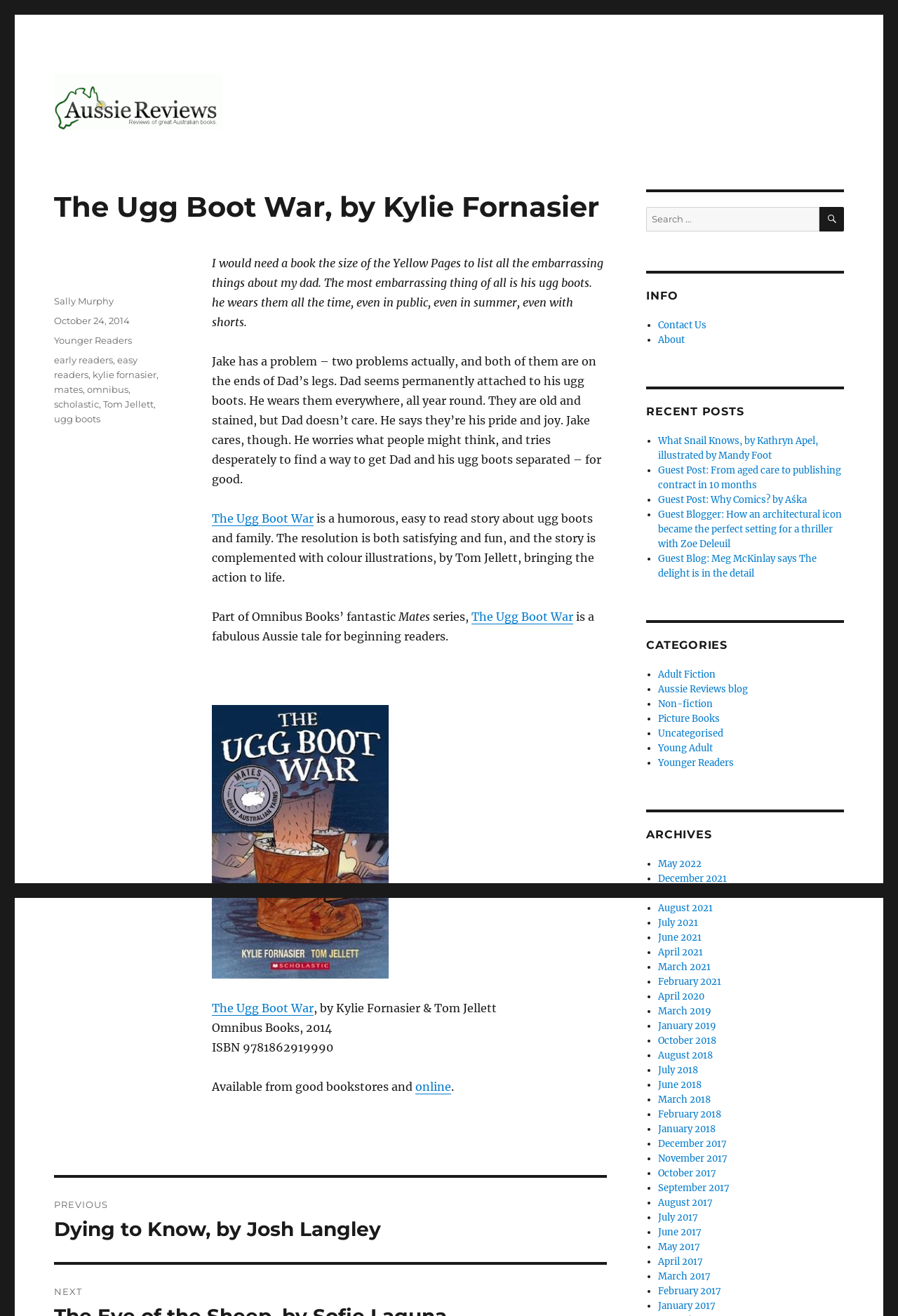Please analyze the image and give a detailed answer to the question:
Who is the illustrator of the book?

I found the answer by reading the text 'by Kylie Fornasier & Tom Jellett' which is located at the bottom of the article section, indicating that Tom Jellett is the illustrator of the book.